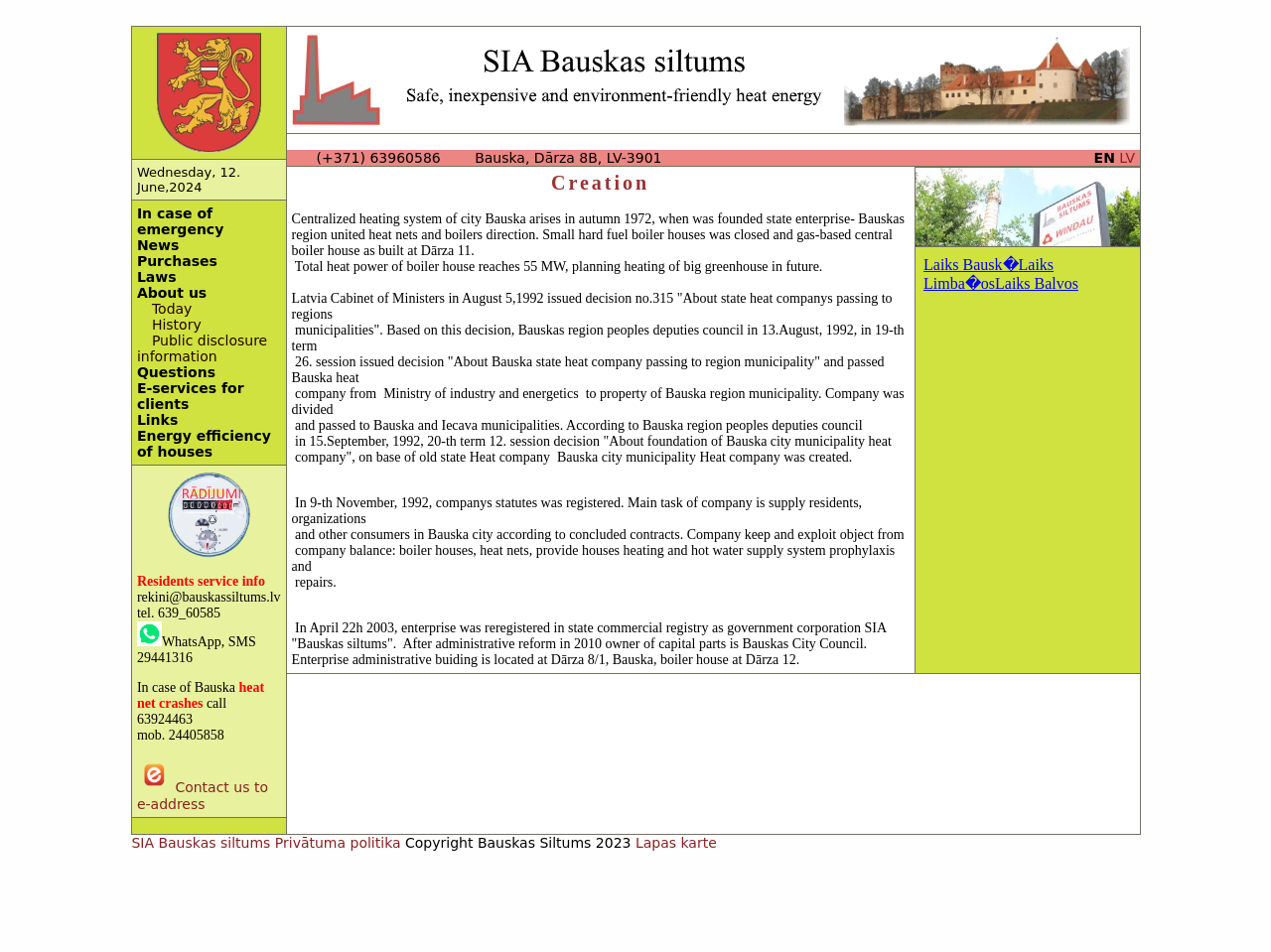Determine the bounding box for the UI element described here: "News".

[0.108, 0.249, 0.141, 0.266]